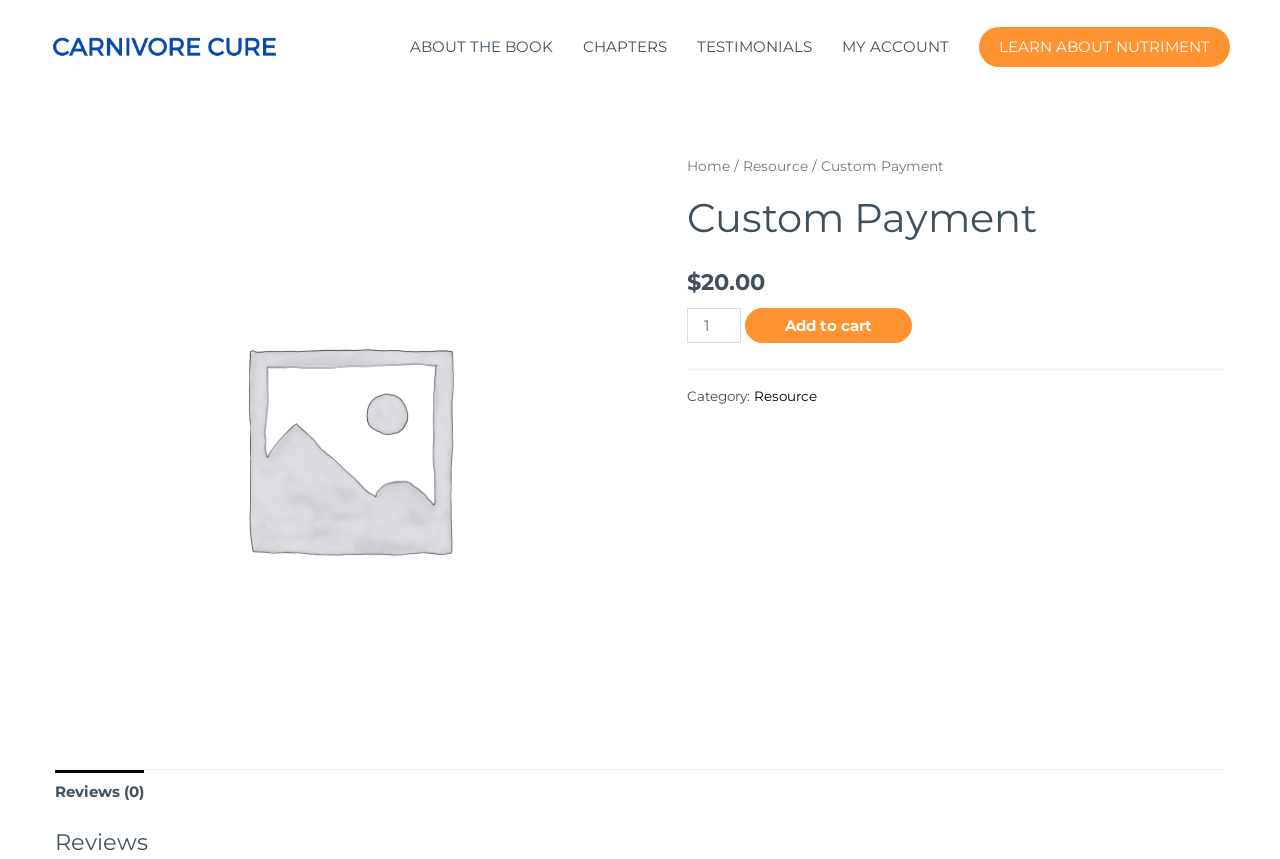Can you find the bounding box coordinates for the element to click on to achieve the instruction: "View the 'Why I Was In So Few Movies' post"?

None